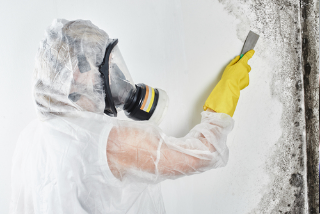Provide a comprehensive description of the image.

In the image, a professional clad in protective gear is actively involved in mold remediation. They are wearing a full-face respirator to safeguard against harmful spores, indicative of the hazardous environment they are working in. Their attire includes a transparent protective suit and bright yellow gloves, emphasizing safety and professionalism in dealing with mold. The individual is using a scraper on a wall visibly affected by mold, highlighting the urgency and seriousness of addressing mold issues in residential or workplace settings. This visual strongly aligns with the theme of health and safety, suggesting the importance of prompt action against mold to protect the health and wellbeing of families and individuals.